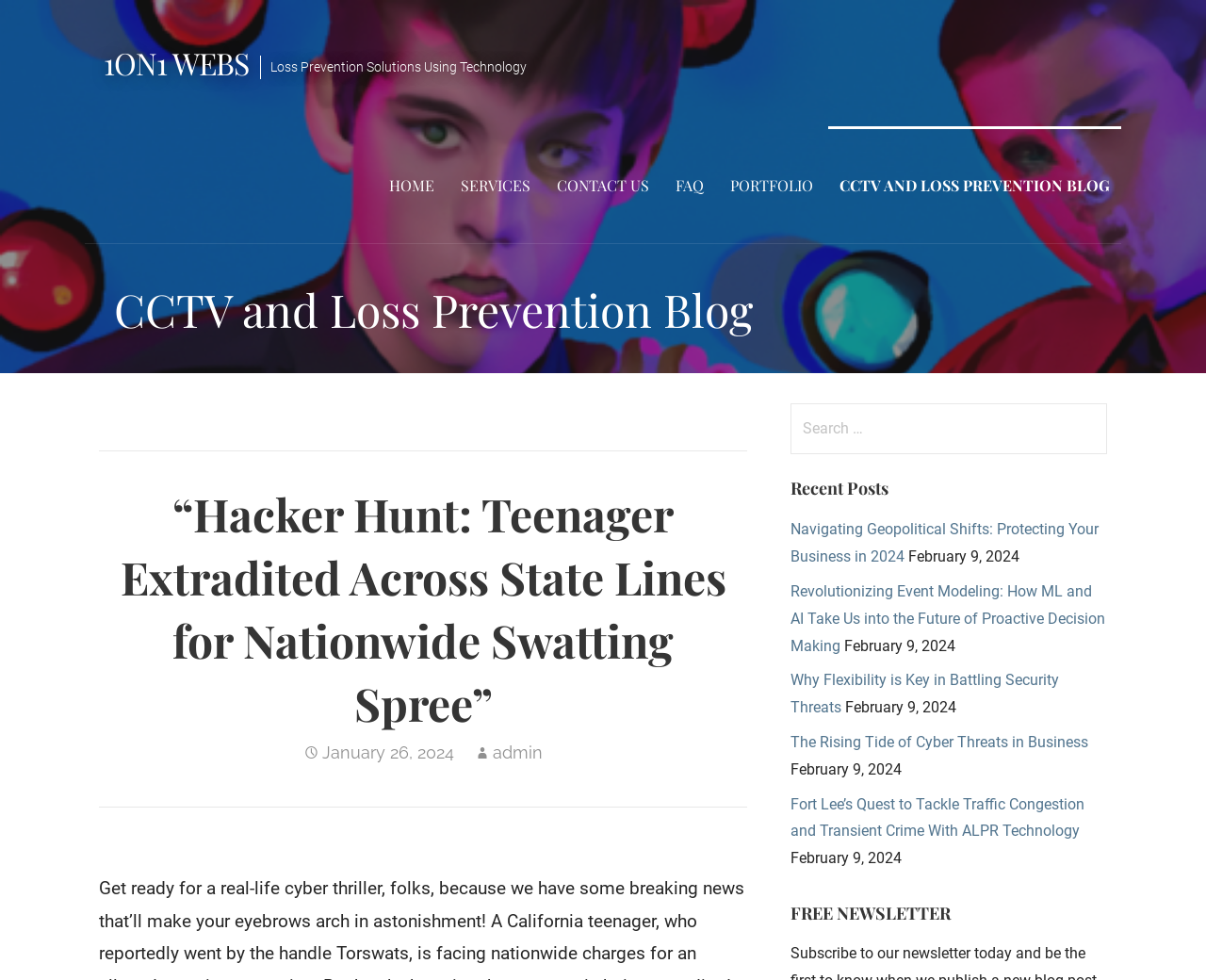What is the name of the website?
By examining the image, provide a one-word or phrase answer.

1ON1 Webs